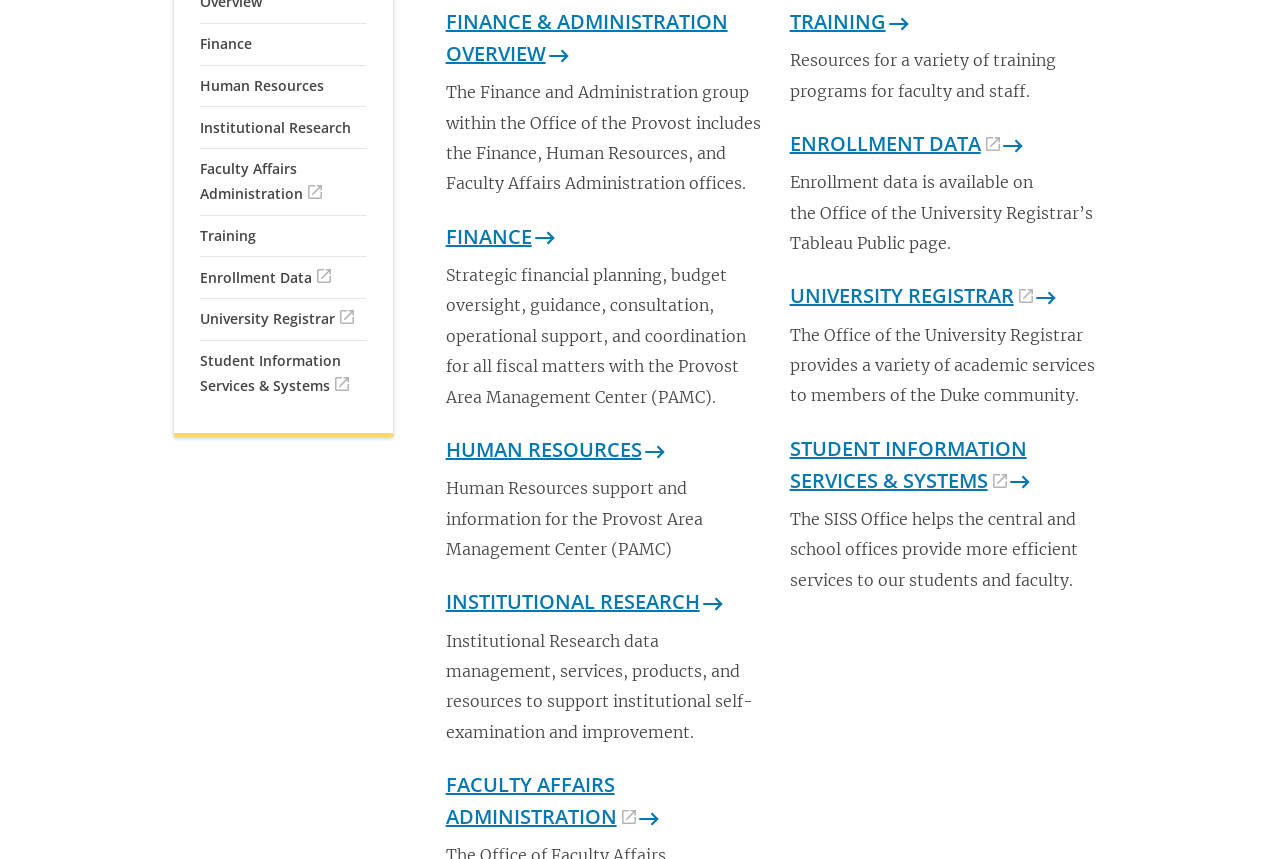Provide the bounding box coordinates of the HTML element described by the text: "Faculty Affairs Administration".

[0.156, 0.177, 0.286, 0.246]